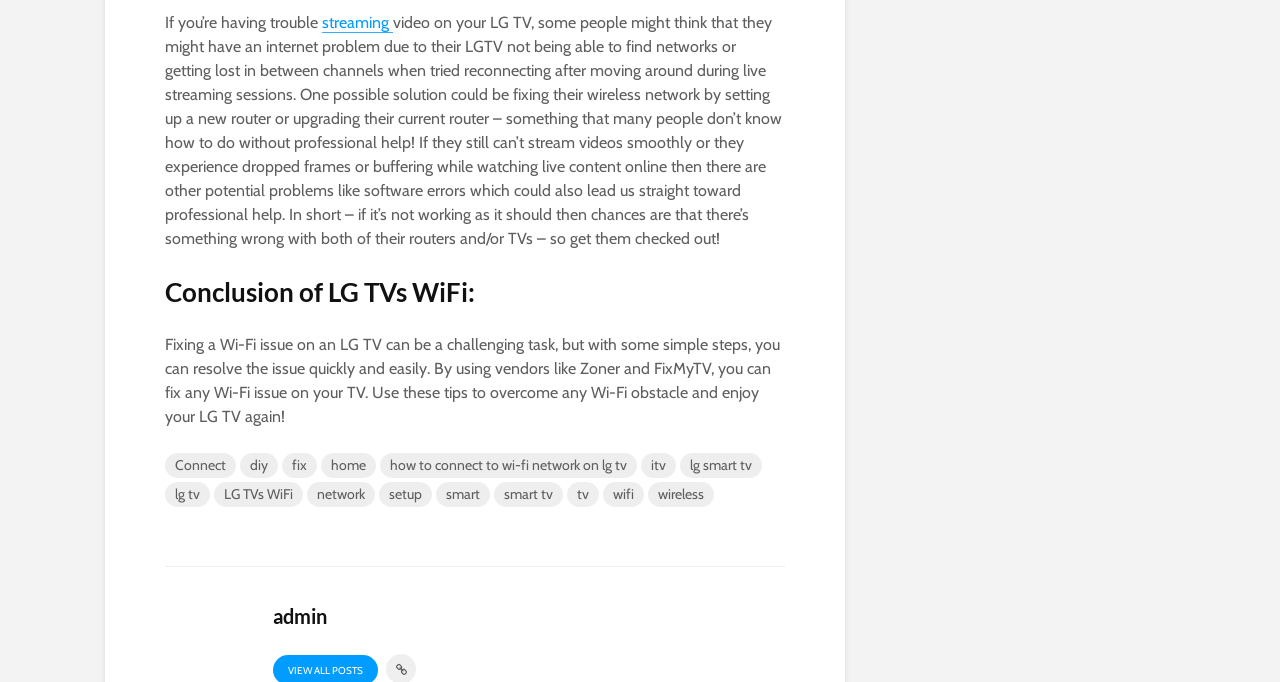Please find the bounding box coordinates for the clickable element needed to perform this instruction: "Click on 'Connect'".

[0.129, 0.664, 0.184, 0.7]